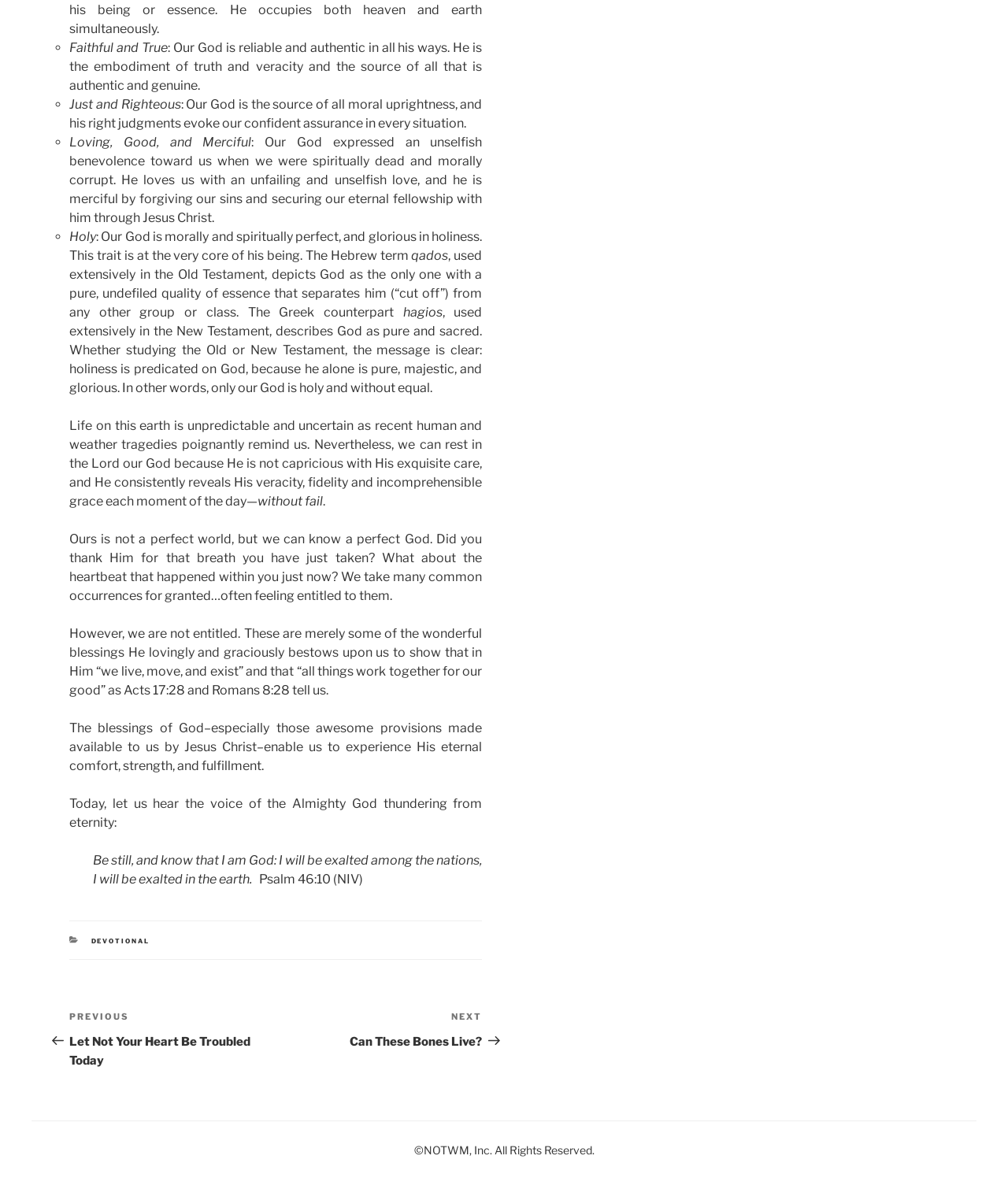Can you give a comprehensive explanation to the question given the content of the image?
What is the copyright information at the bottom of the webpage?

The copyright information at the bottom of the webpage is '©NOTWM, Inc. All Rights Reserved.', which indicates that the content of the webpage is owned by NOTWM, Inc. and all rights are reserved.